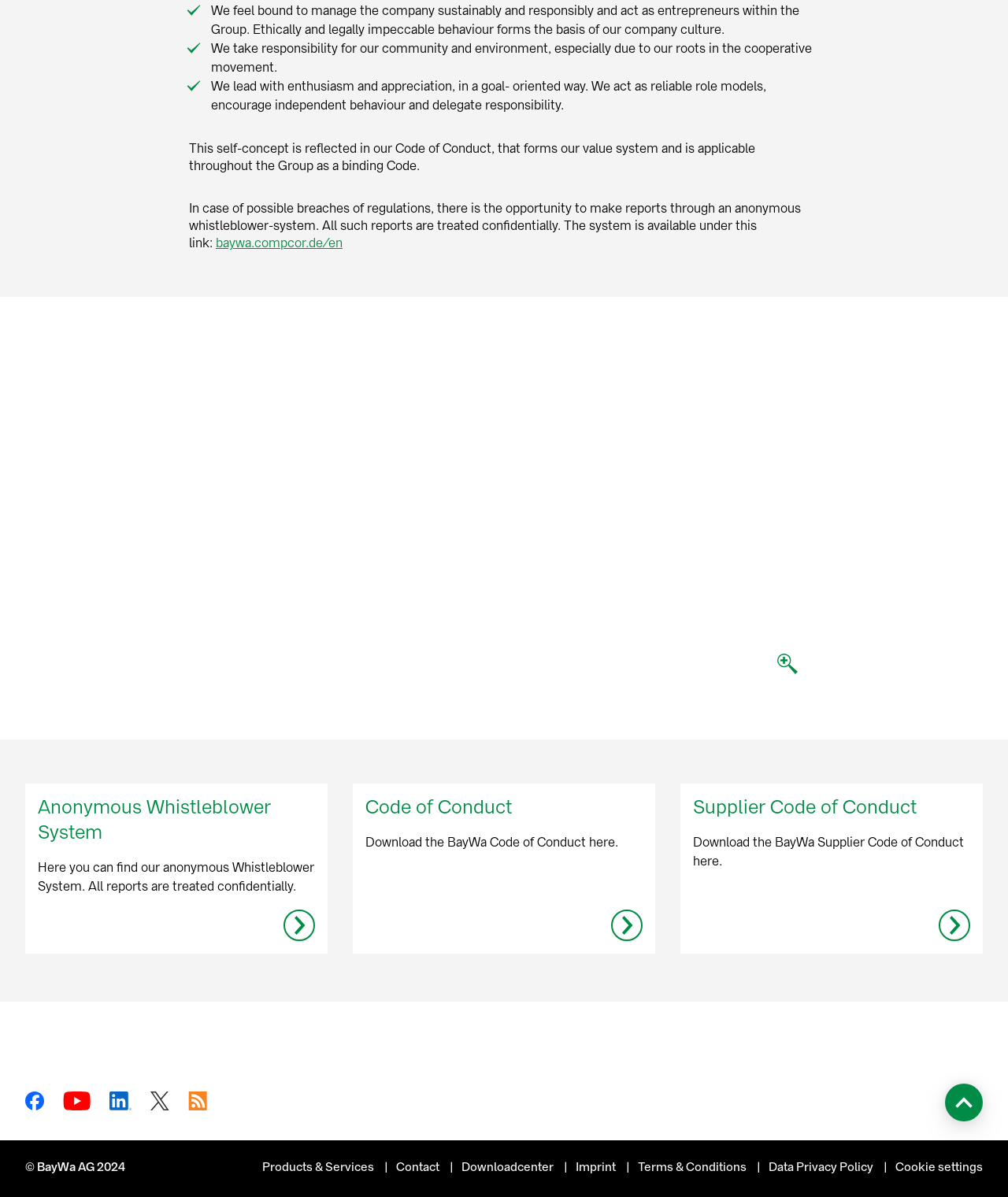Please determine the bounding box coordinates of the element's region to click for the following instruction: "Go to the top of the page".

[0.938, 0.905, 0.975, 0.937]